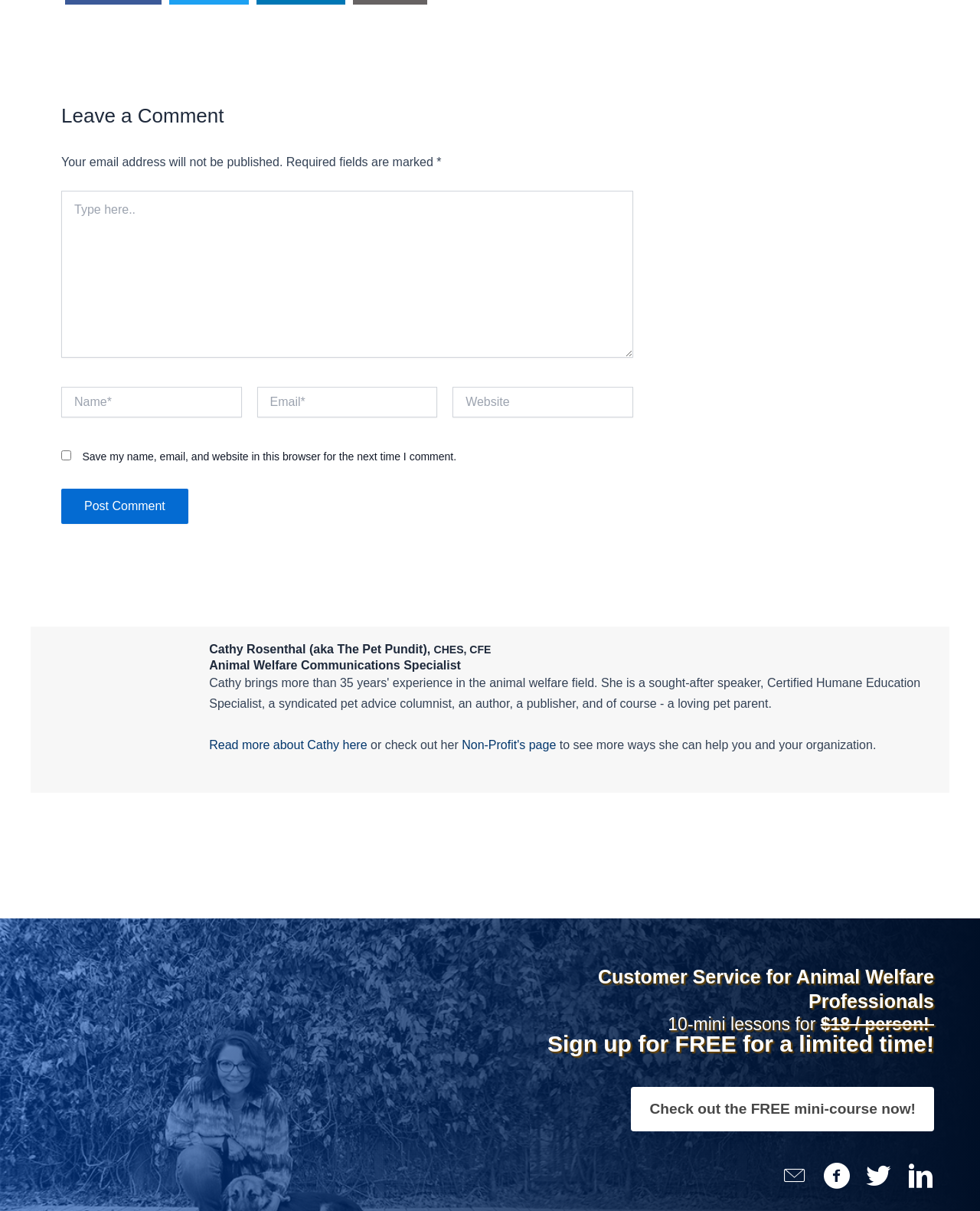Please identify the bounding box coordinates for the region that you need to click to follow this instruction: "Post your comment".

[0.062, 0.403, 0.192, 0.433]